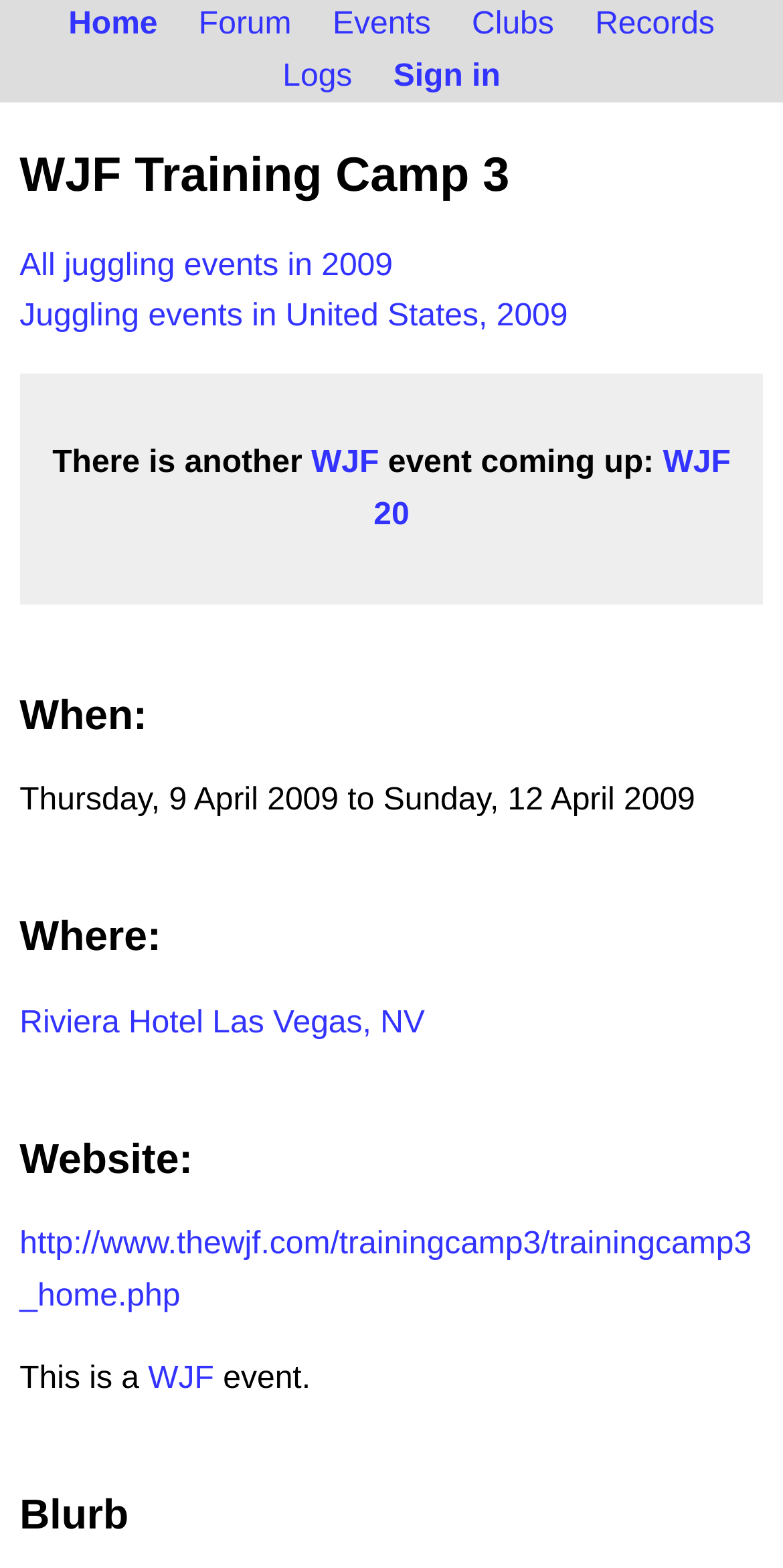Show the bounding box coordinates for the element that needs to be clicked to execute the following instruction: "view all juggling events in 2009". Provide the coordinates in the form of four float numbers between 0 and 1, i.e., [left, top, right, bottom].

[0.025, 0.159, 0.502, 0.18]